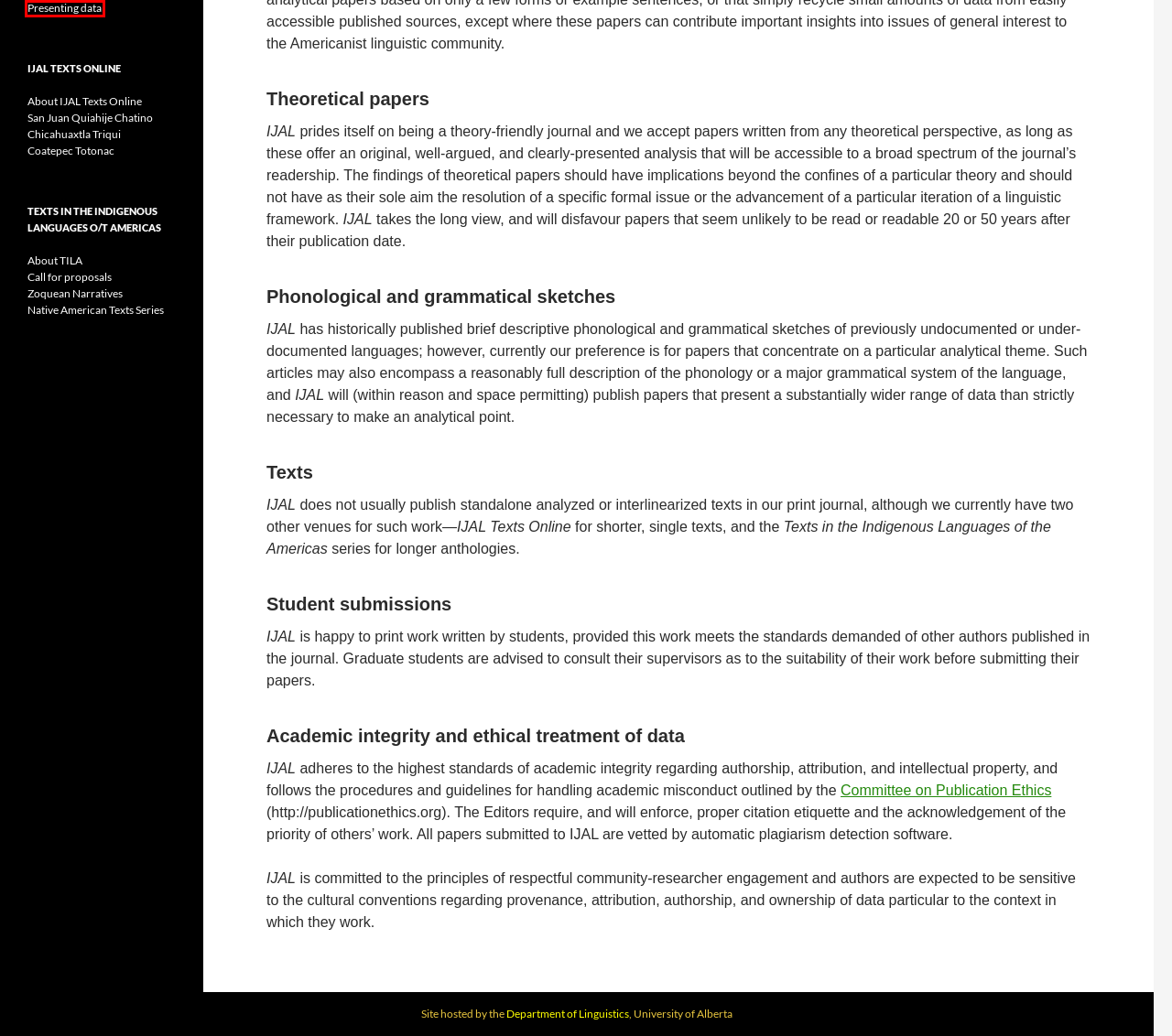You are looking at a screenshot of a webpage with a red bounding box around an element. Determine the best matching webpage description for the new webpage resulting from clicking the element in the red bounding box. Here are the descriptions:
A. San Juan Quiahije Chatino | International Journal of American Linguistics
B. Native American Texts Series | International Journal of American Linguistics
C. Presenting data | International Journal of American Linguistics
D. Call for proposals | International Journal of American Linguistics
E. About IJAL Texts Online | International Journal of American Linguistics
F. Coatepec Totonac | International Journal of American Linguistics
G. Guidelines for reviewers | International Journal of American Linguistics
H. Department of Linguistics

C